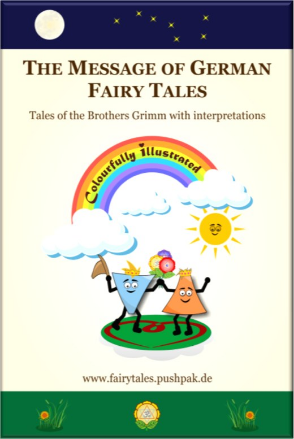What is the purpose of the website URL at the bottom?
Please look at the screenshot and answer using one word or phrase.

To explore further